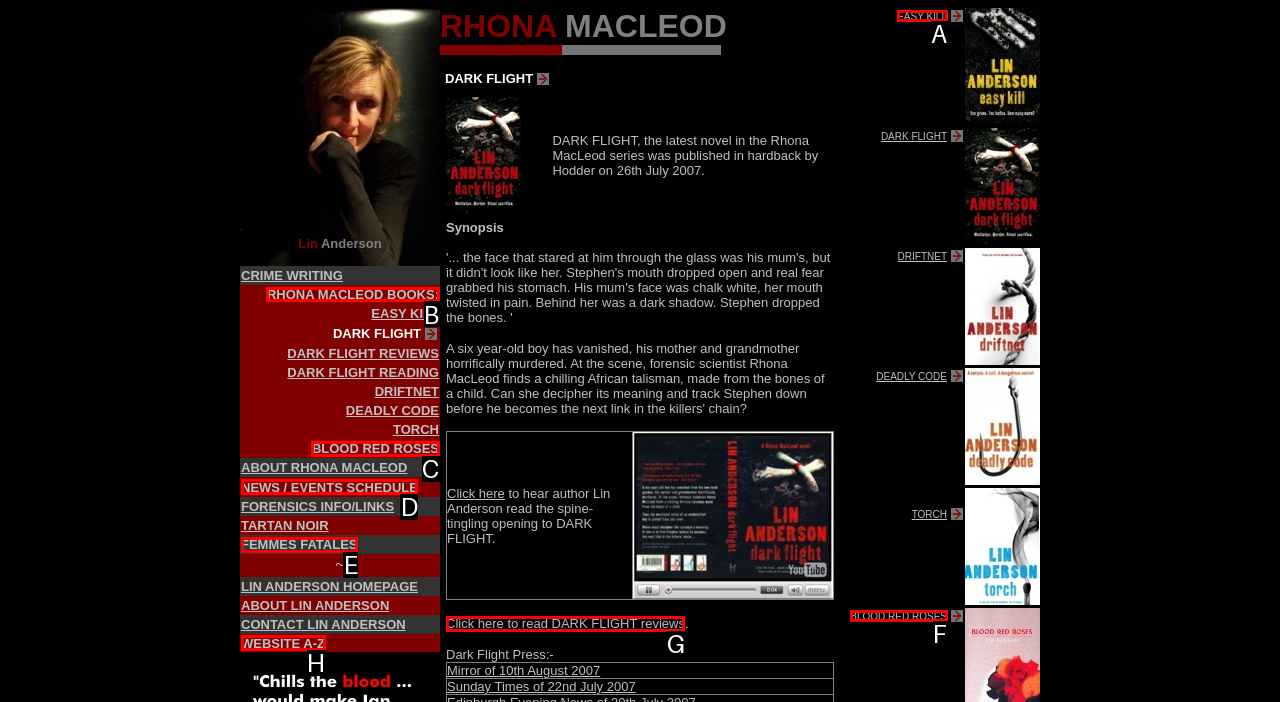Select the appropriate letter to fulfill the given instruction: View RHONA MACLEOD BOOKS:
Provide the letter of the correct option directly.

B